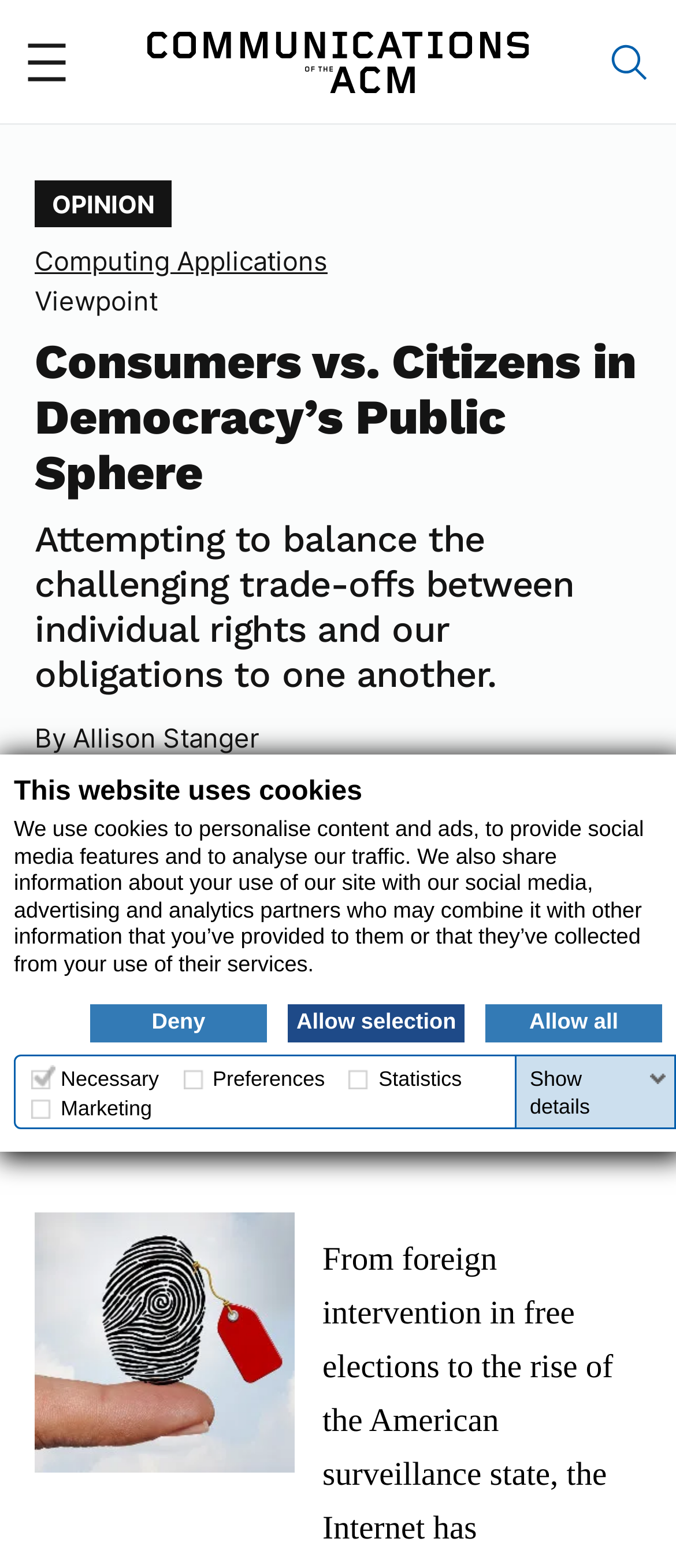For the element described, predict the bounding box coordinates as (top-left x, top-left y, bottom-right x, bottom-right y). All values should be between 0 and 1. Element description: Bernstein’s Dictionary of Bankruptcy Terminology

None